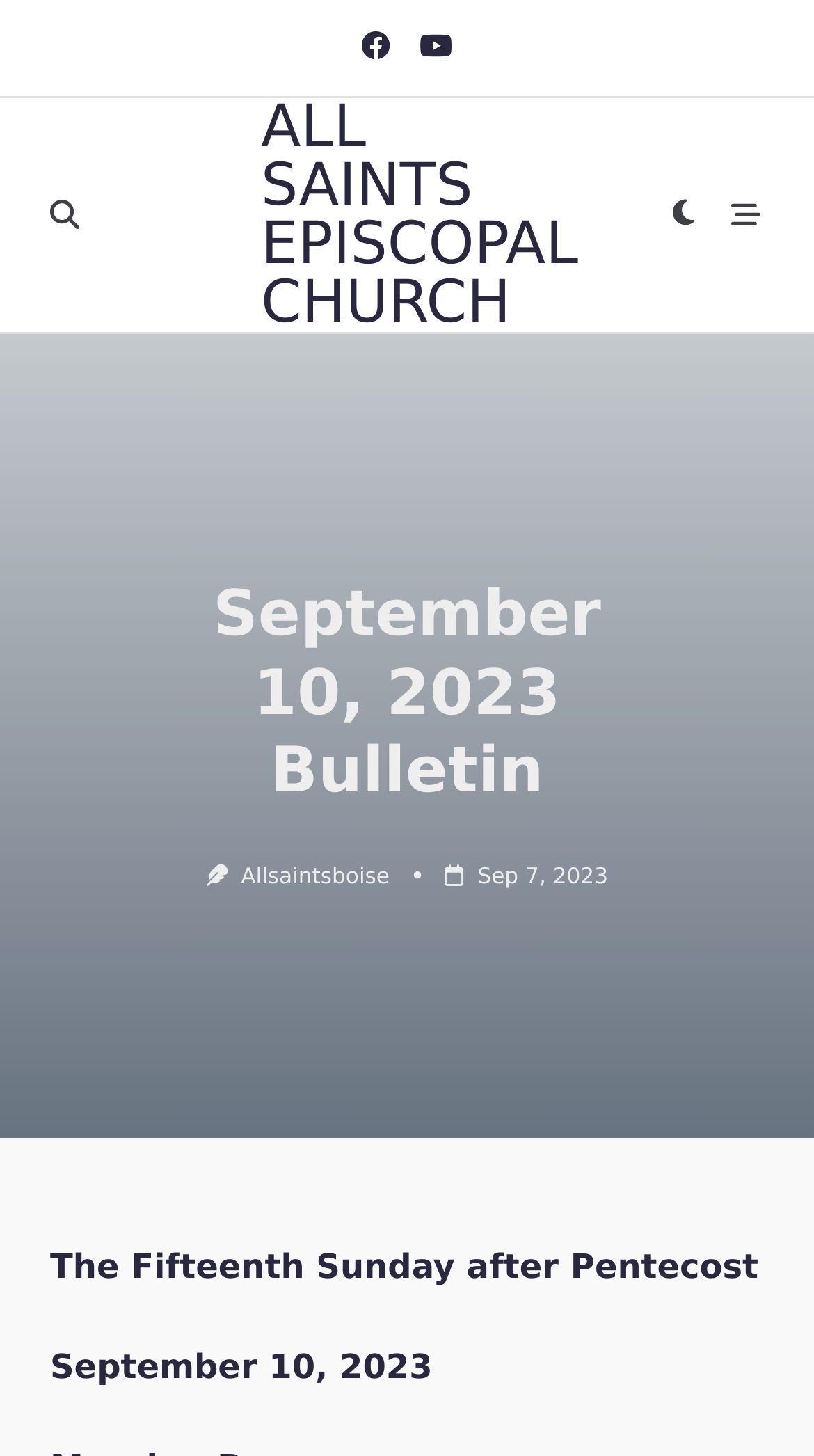Please answer the following question as detailed as possible based on the image: 
How many social media links are on the top right corner?

I found the answer by looking at the link elements with bounding box coordinates that indicate they are located on the top right corner. There are three link elements with the texts '', '', and 'Allsaintsboise'.